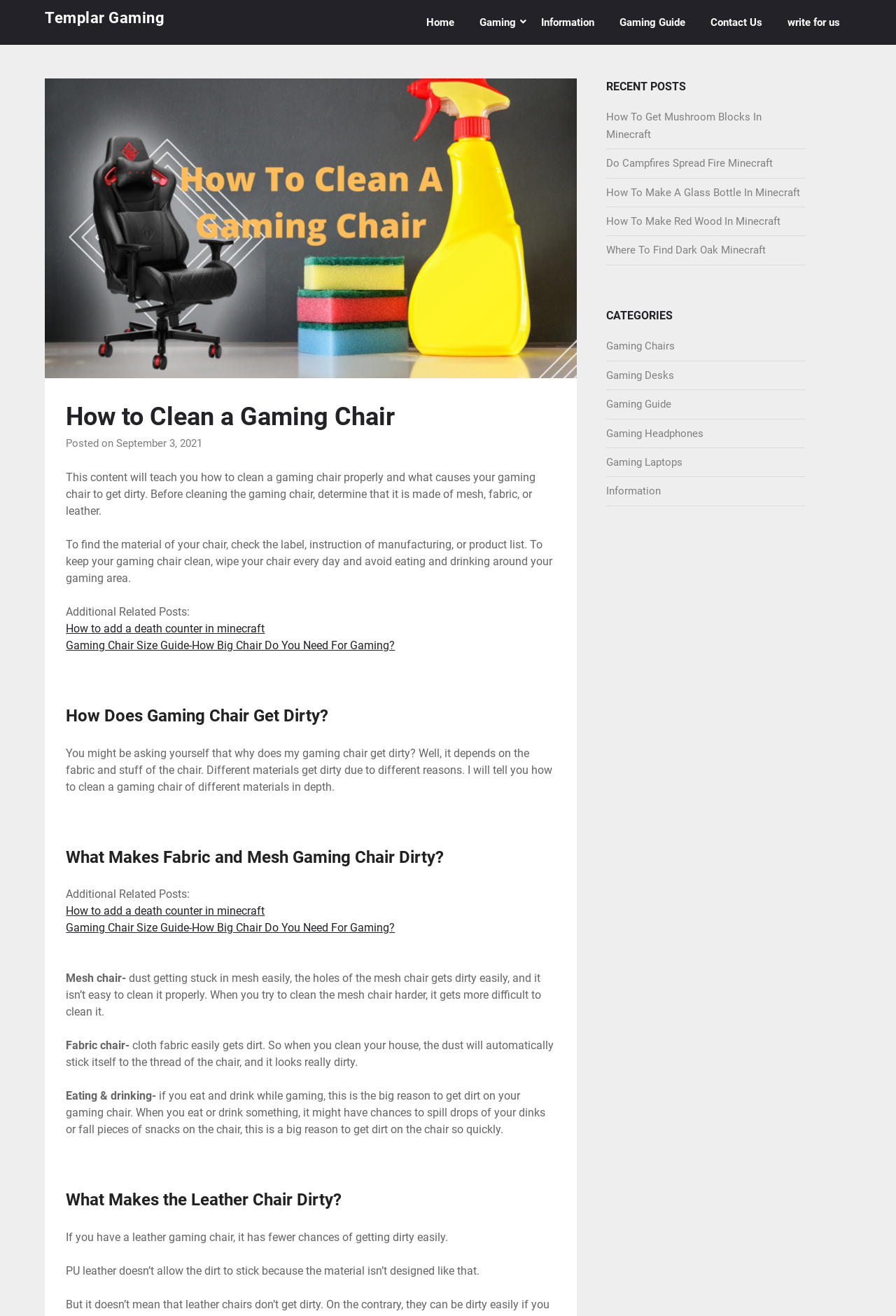Find the bounding box coordinates for the area that should be clicked to accomplish the instruction: "View the 'Gaming Guide' category".

[0.677, 0.302, 0.749, 0.312]